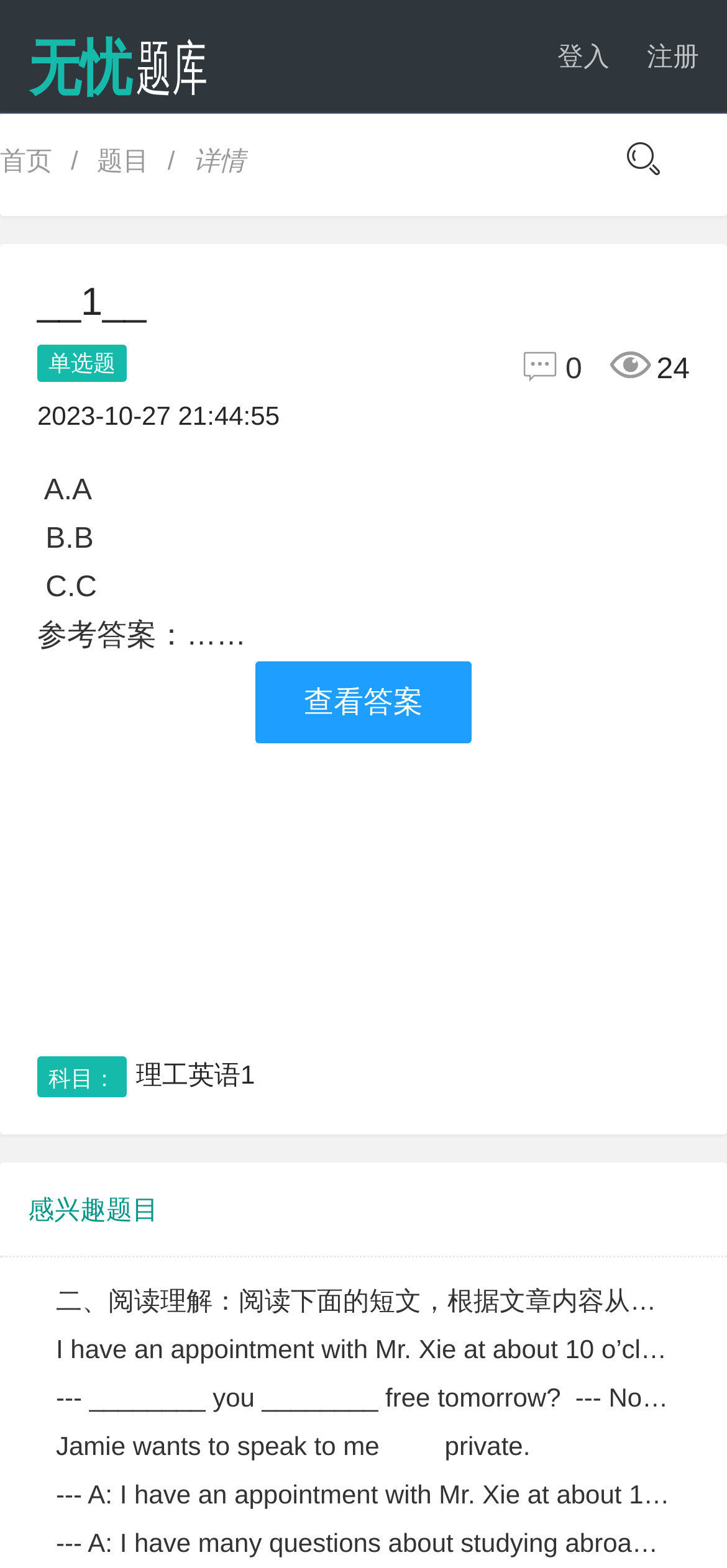Could you indicate the bounding box coordinates of the region to click in order to complete this instruction: "view the answer".

[0.418, 0.438, 0.582, 0.459]